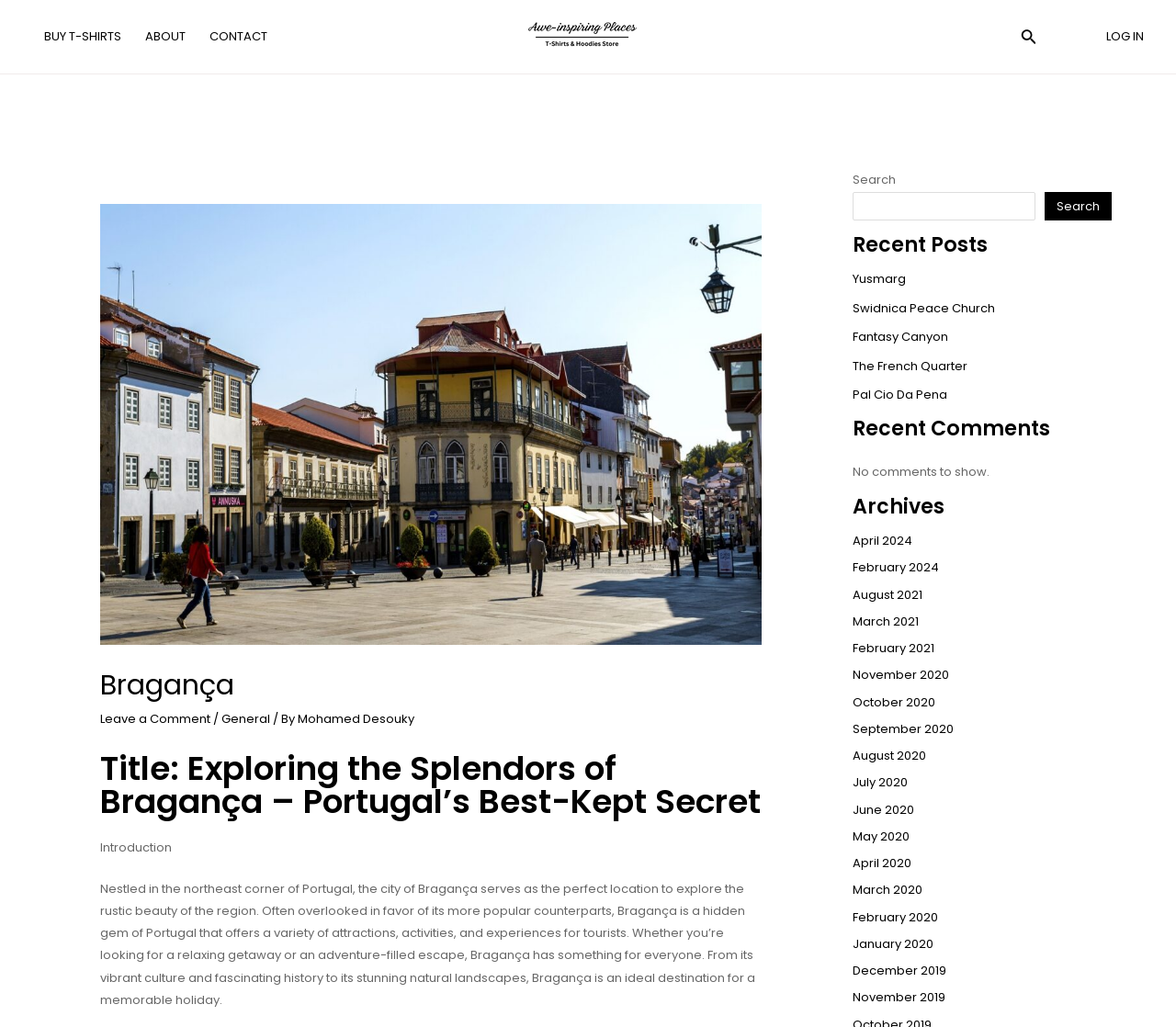Please specify the bounding box coordinates of the clickable region to carry out the following instruction: "Search for something". The coordinates should be four float numbers between 0 and 1, in the format [left, top, right, bottom].

[0.725, 0.187, 0.88, 0.215]